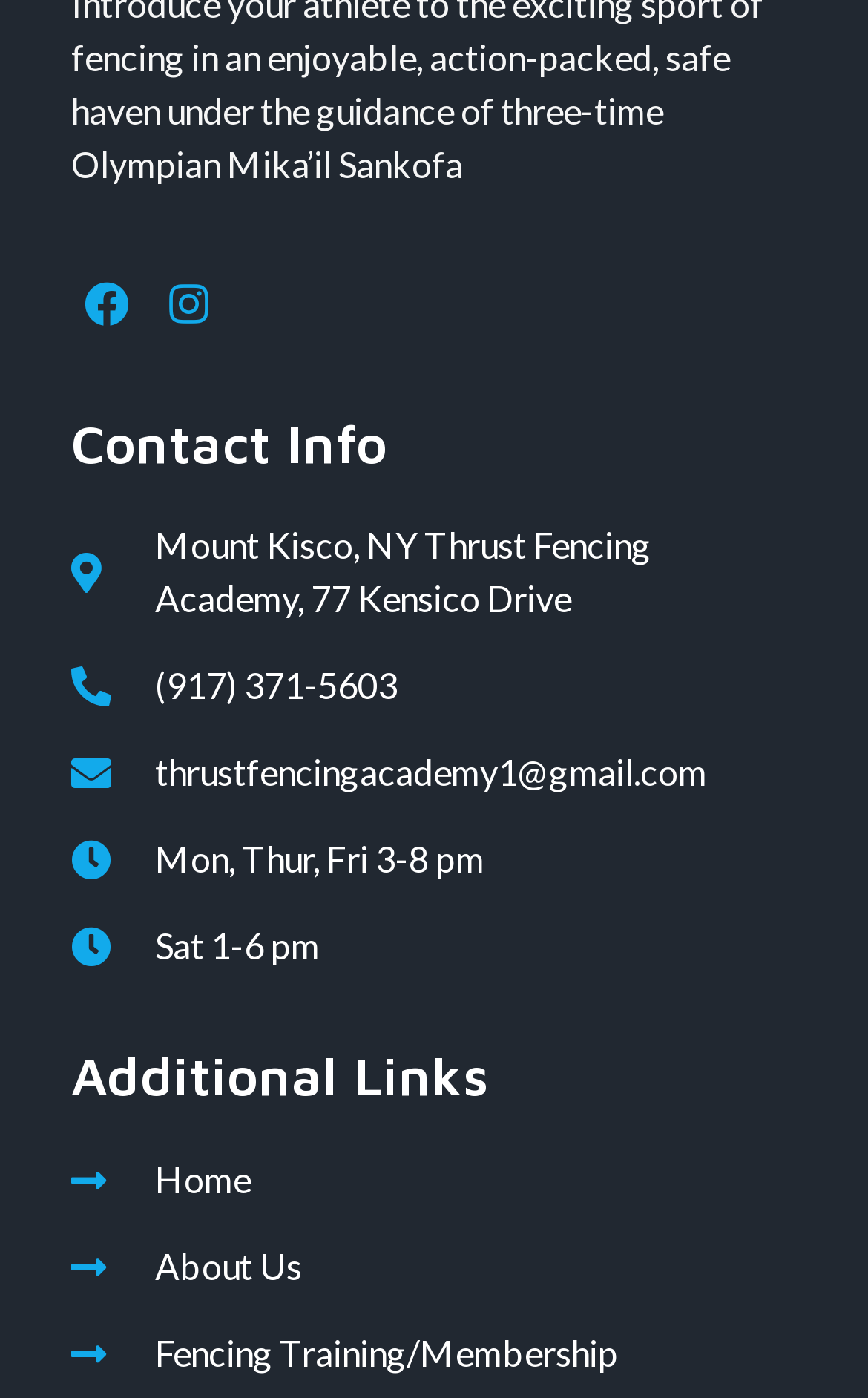Provide the bounding box coordinates of the HTML element described as: "About Us". The bounding box coordinates should be four float numbers between 0 and 1, i.e., [left, top, right, bottom].

[0.082, 0.887, 0.918, 0.926]